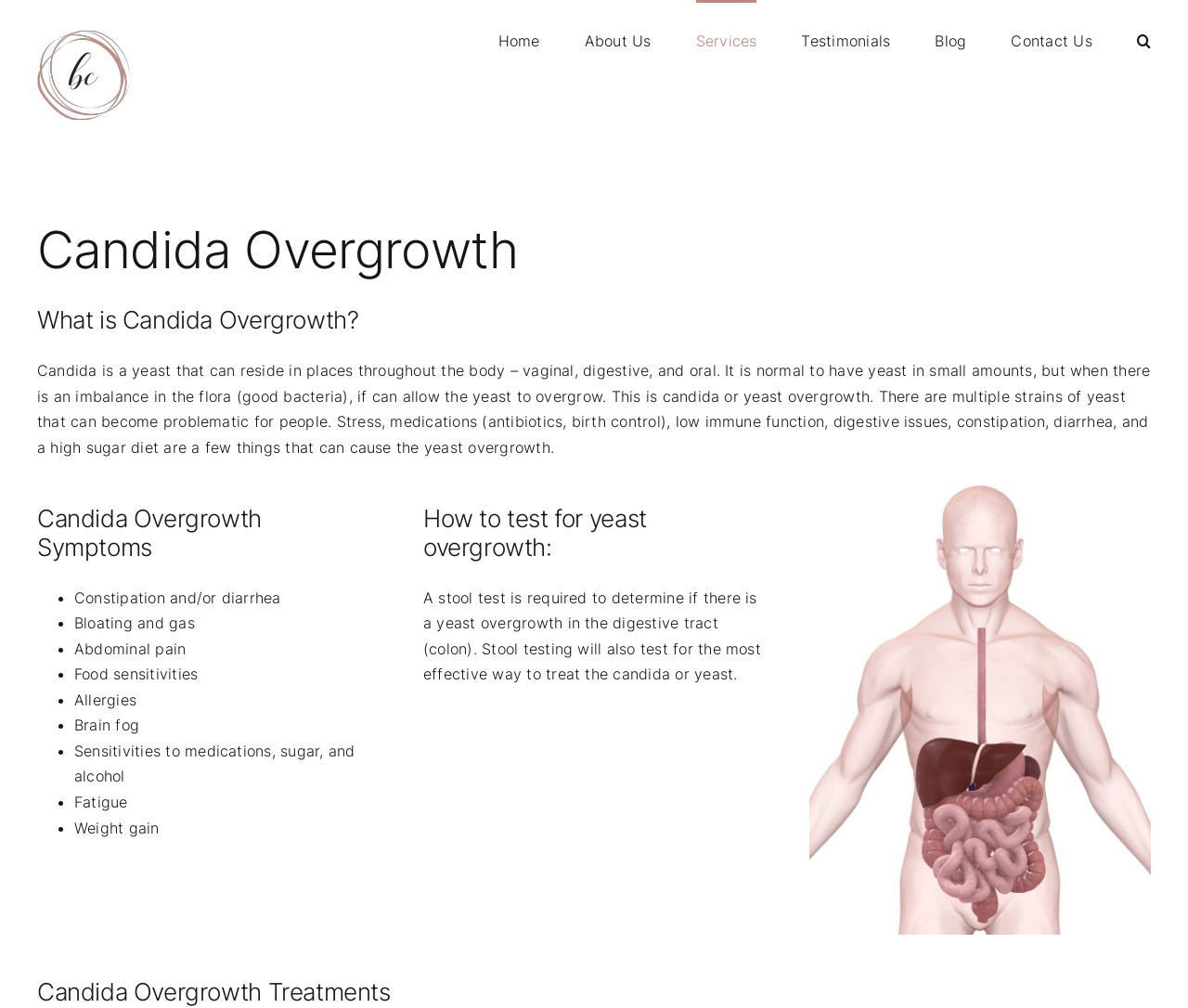Please answer the following question using a single word or phrase: 
What is a symptom of candida overgrowth?

Constipation and/or diarrhea